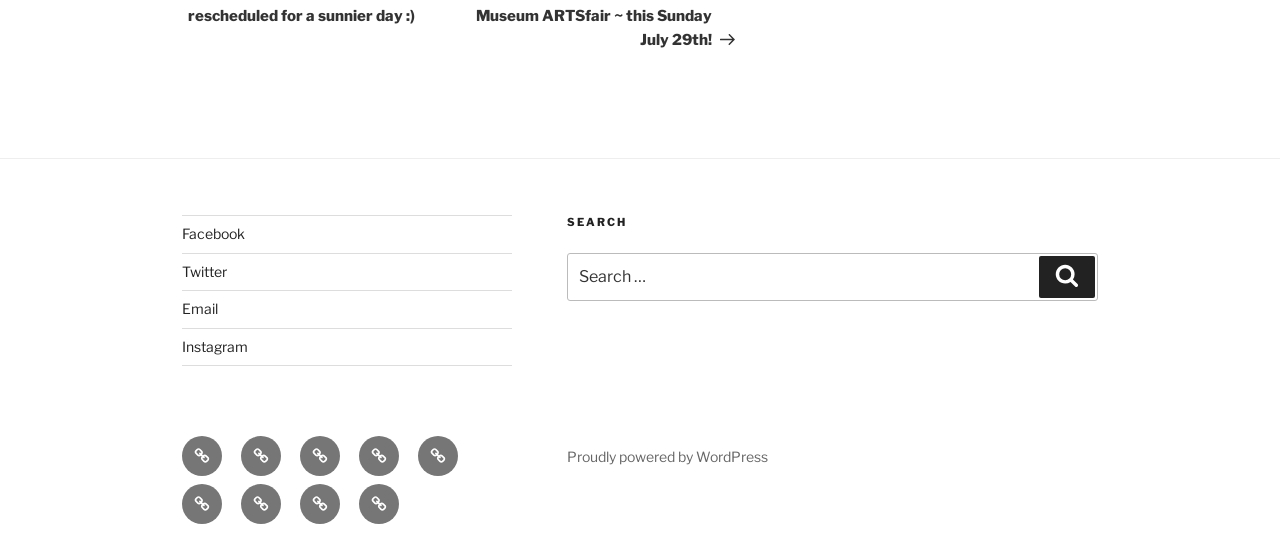What is the type of content that can be found under 'classes & workshops'?
Based on the image, respond with a single word or phrase.

Dance classes